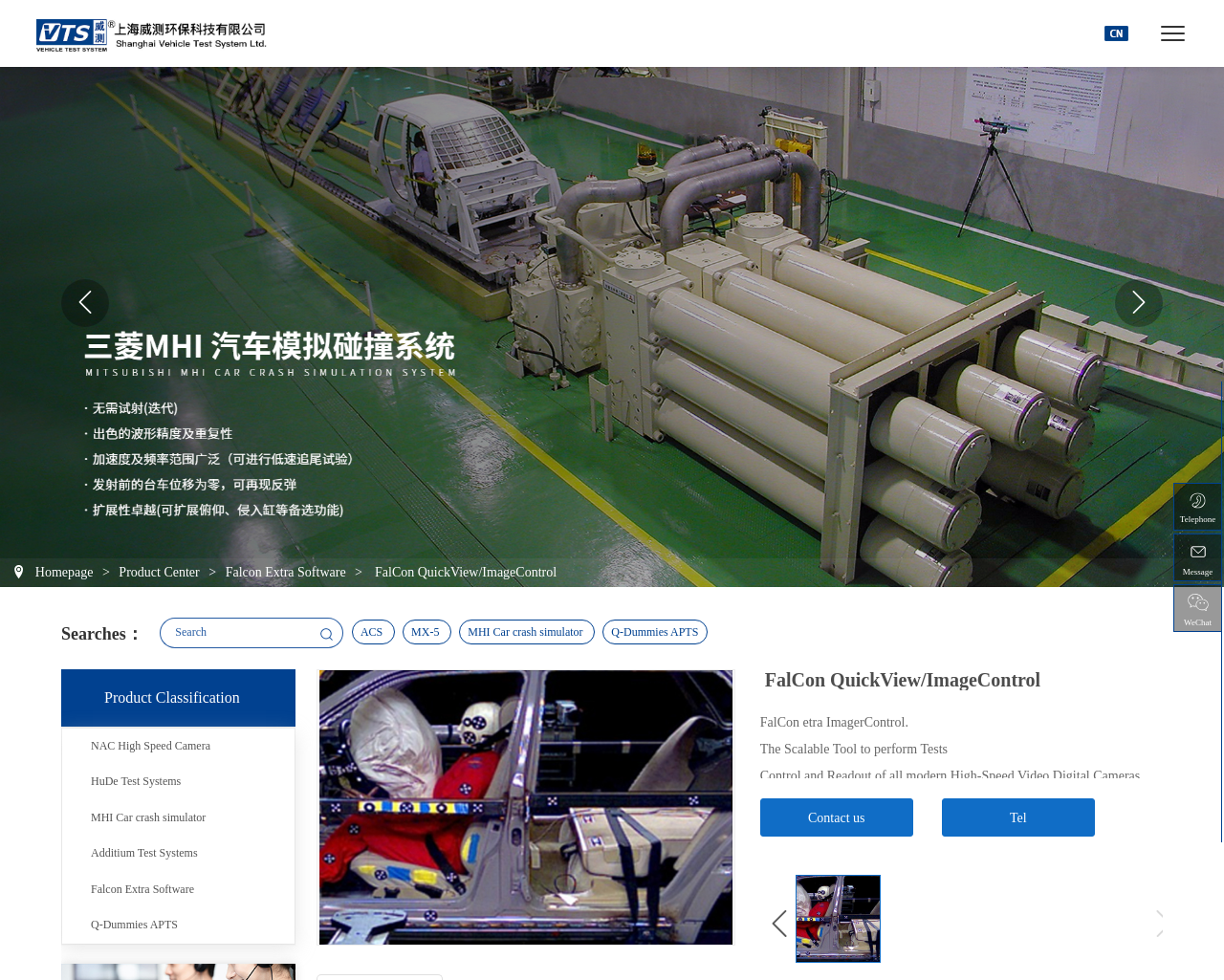Identify the bounding box coordinates of the region that needs to be clicked to carry out this instruction: "Go to Product Center". Provide these coordinates as four float numbers ranging from 0 to 1, i.e., [left, top, right, bottom].

[0.097, 0.576, 0.163, 0.591]